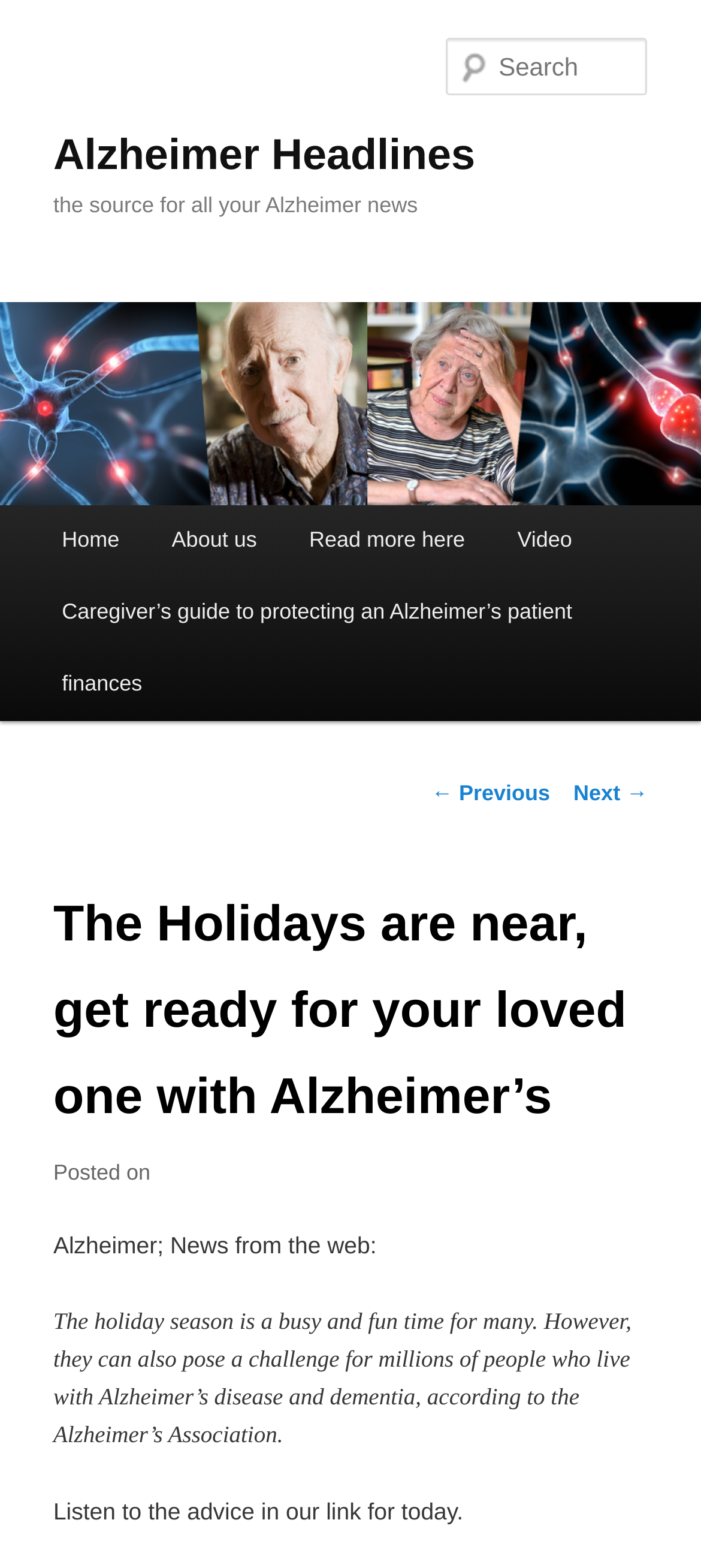Pinpoint the bounding box coordinates of the clickable area needed to execute the instruction: "Go to the home page". The coordinates should be specified as four float numbers between 0 and 1, i.e., [left, top, right, bottom].

[0.051, 0.322, 0.208, 0.368]